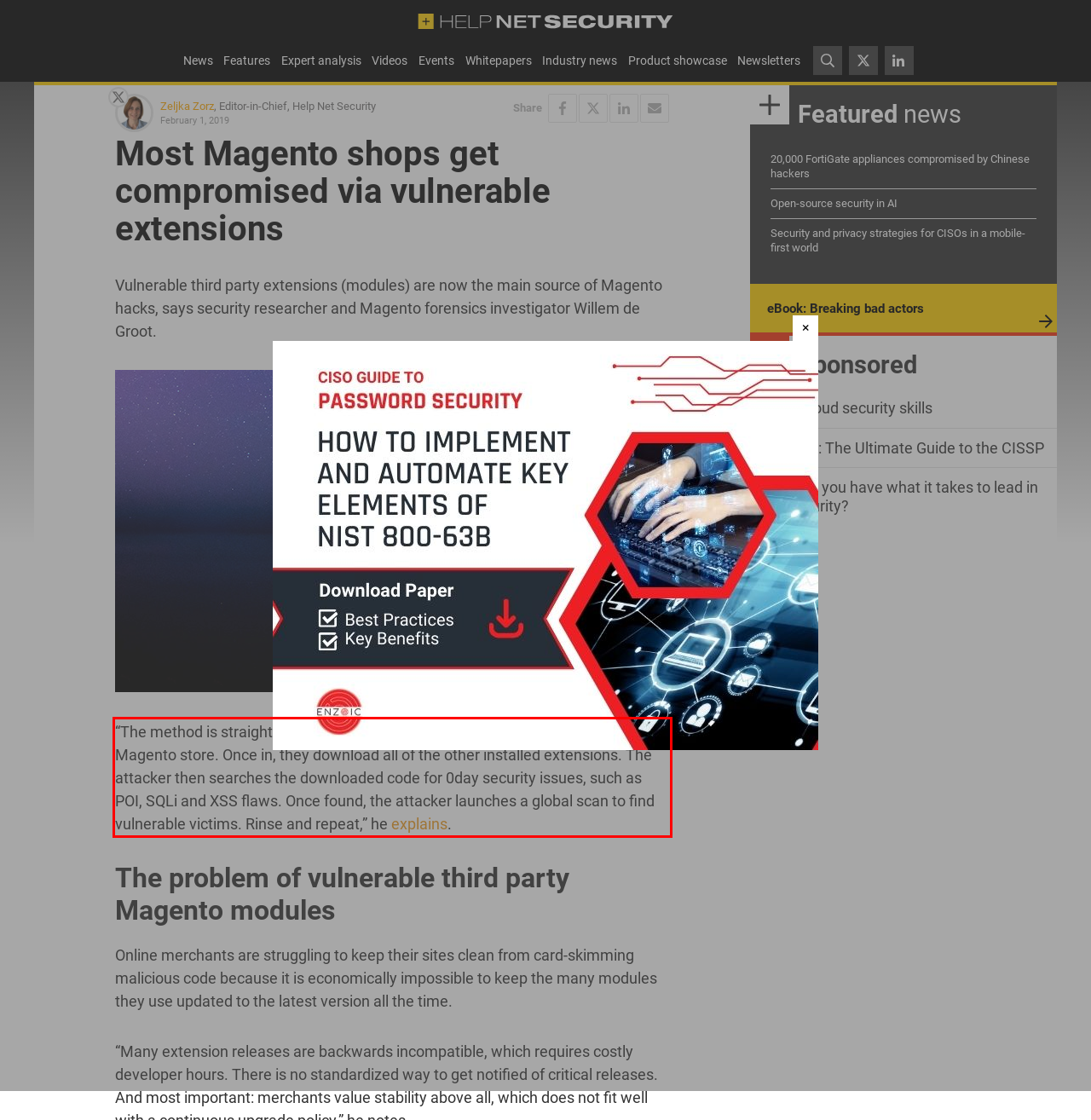Observe the screenshot of the webpage that includes a red rectangle bounding box. Conduct OCR on the content inside this red bounding box and generate the text.

“The method is straightforward: attacker uses an extension bug to hack into a Magento store. Once in, they download all of the other installed extensions. The attacker then searches the downloaded code for 0day security issues, such as POI, SQLi and XSS flaws. Once found, the attacker launches a global scan to find vulnerable victims. Rinse and repeat,” he explains.